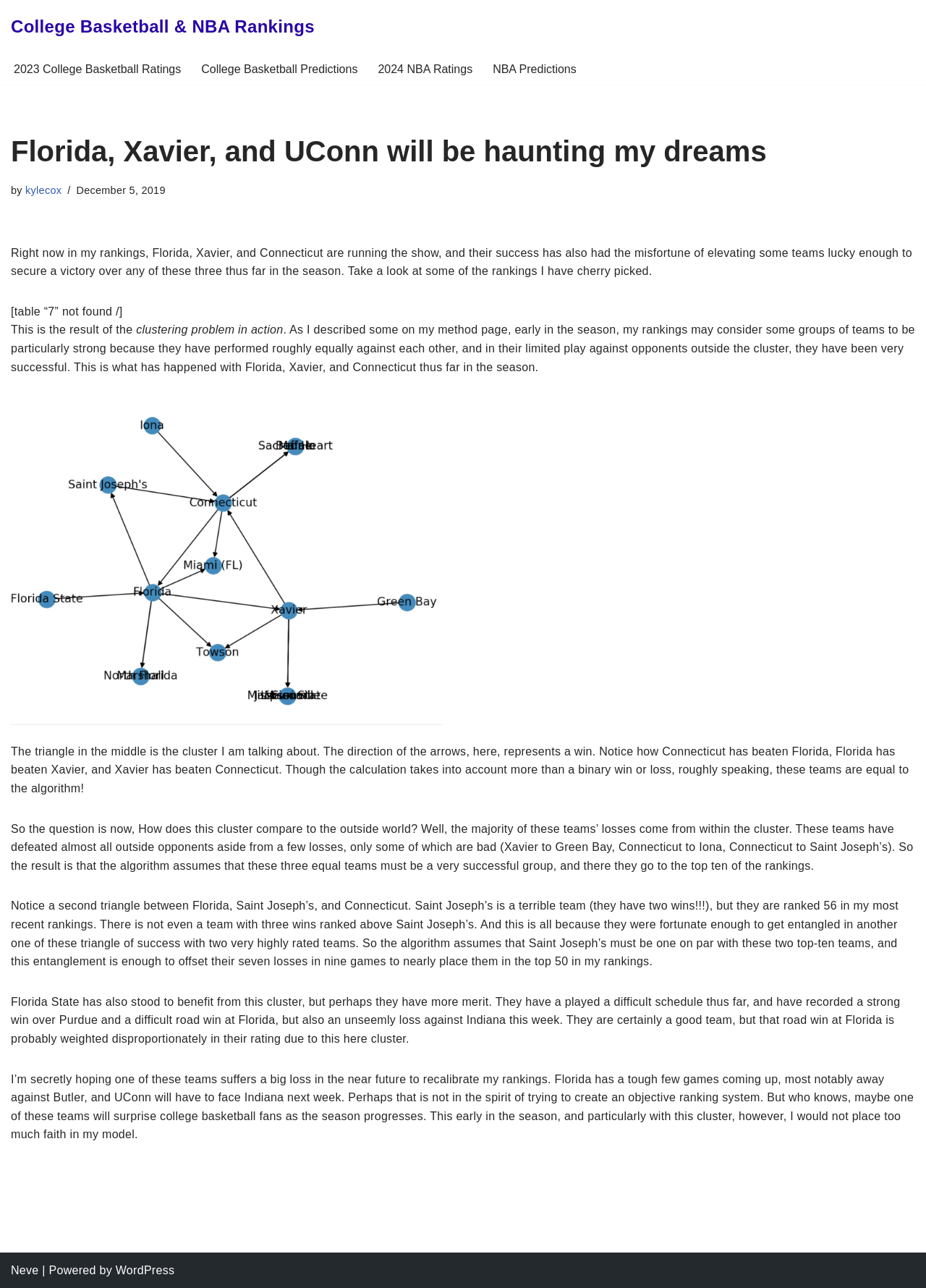Using the description: "2024 NBA Ratings", identify the bounding box of the corresponding UI element in the screenshot.

[0.408, 0.046, 0.51, 0.061]